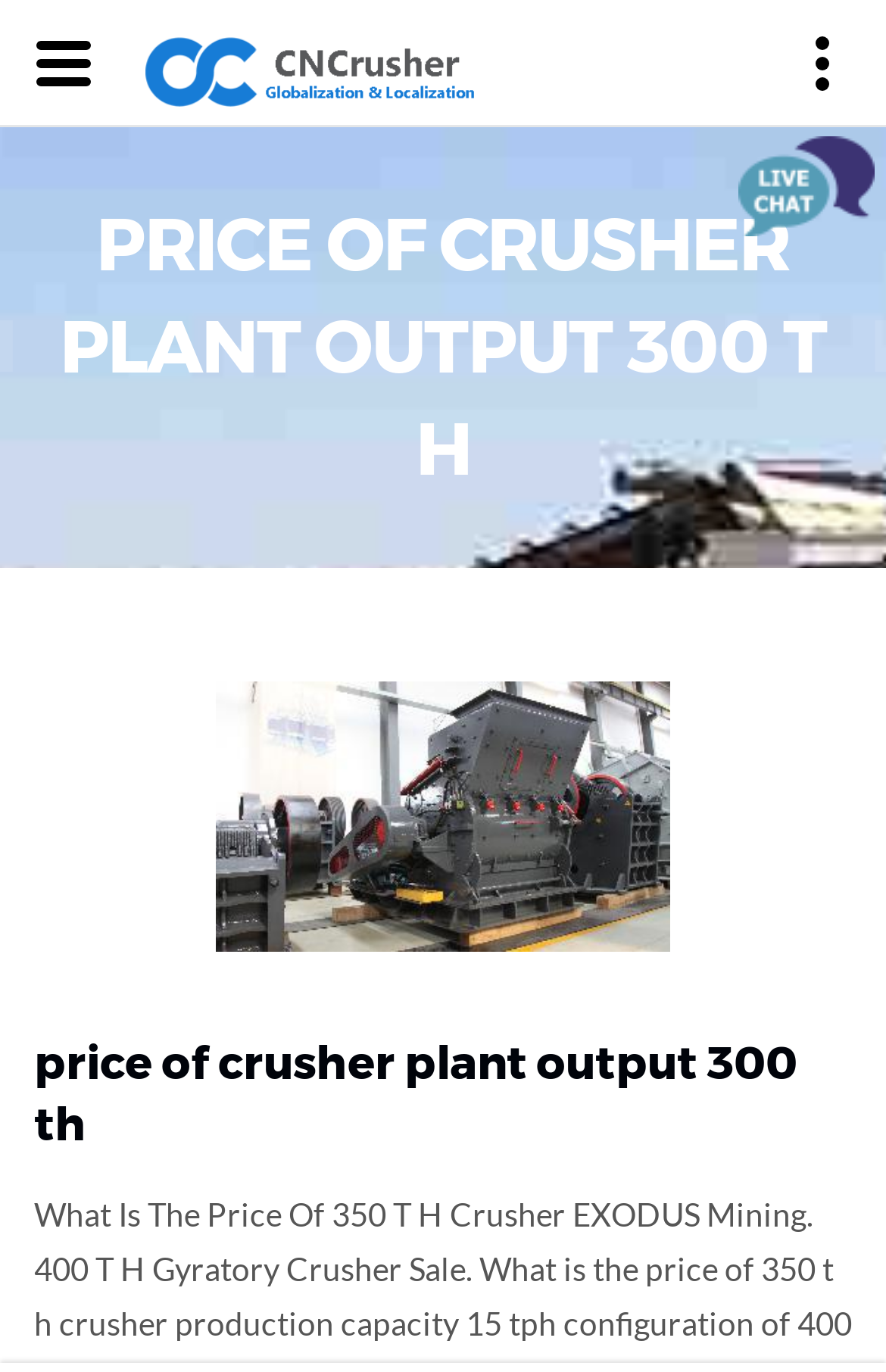For the element described, predict the bounding box coordinates as (top-left x, top-left y, bottom-right x, bottom-right y). All values should be between 0 and 1. Element description: alt="logo"

[0.164, 0.026, 0.549, 0.078]